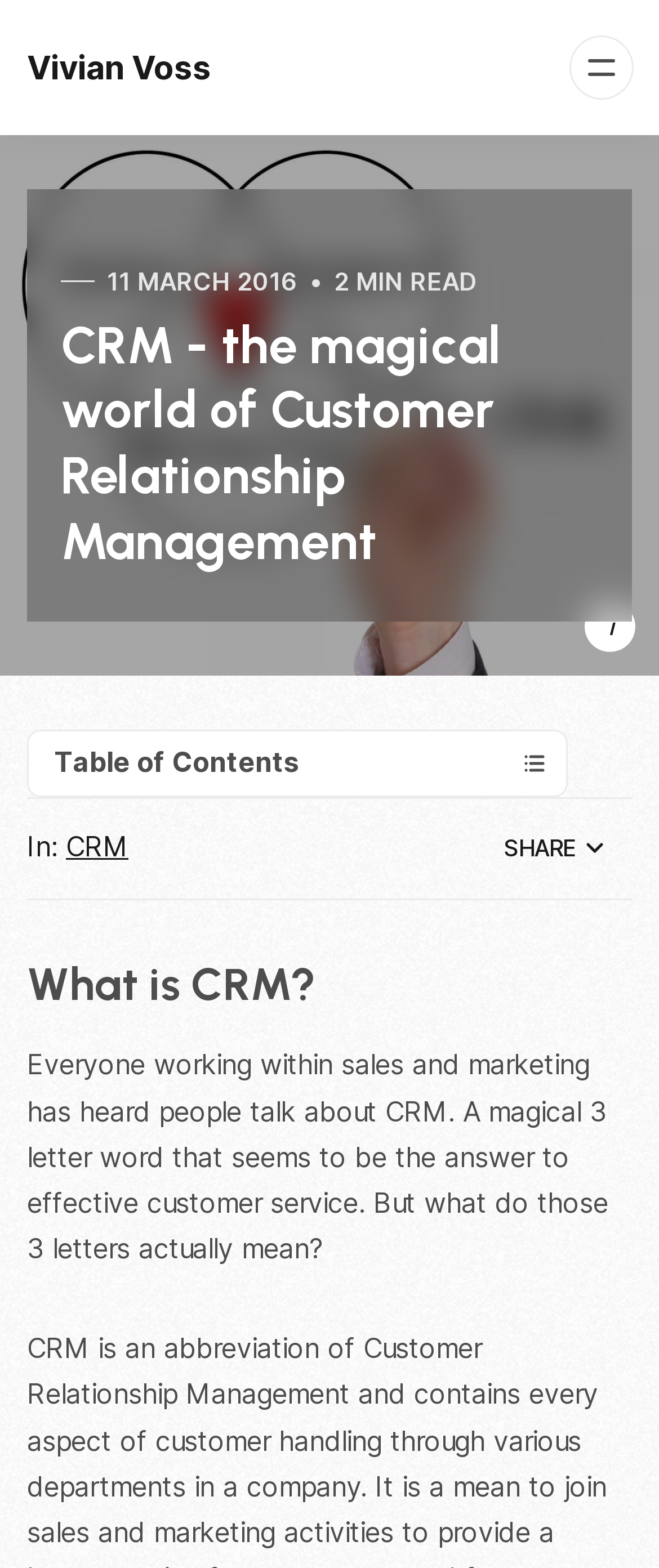Given the description "aria-label="Menu" title="Menu"", provide the bounding box coordinates of the corresponding UI element.

[0.867, 0.024, 0.959, 0.062]